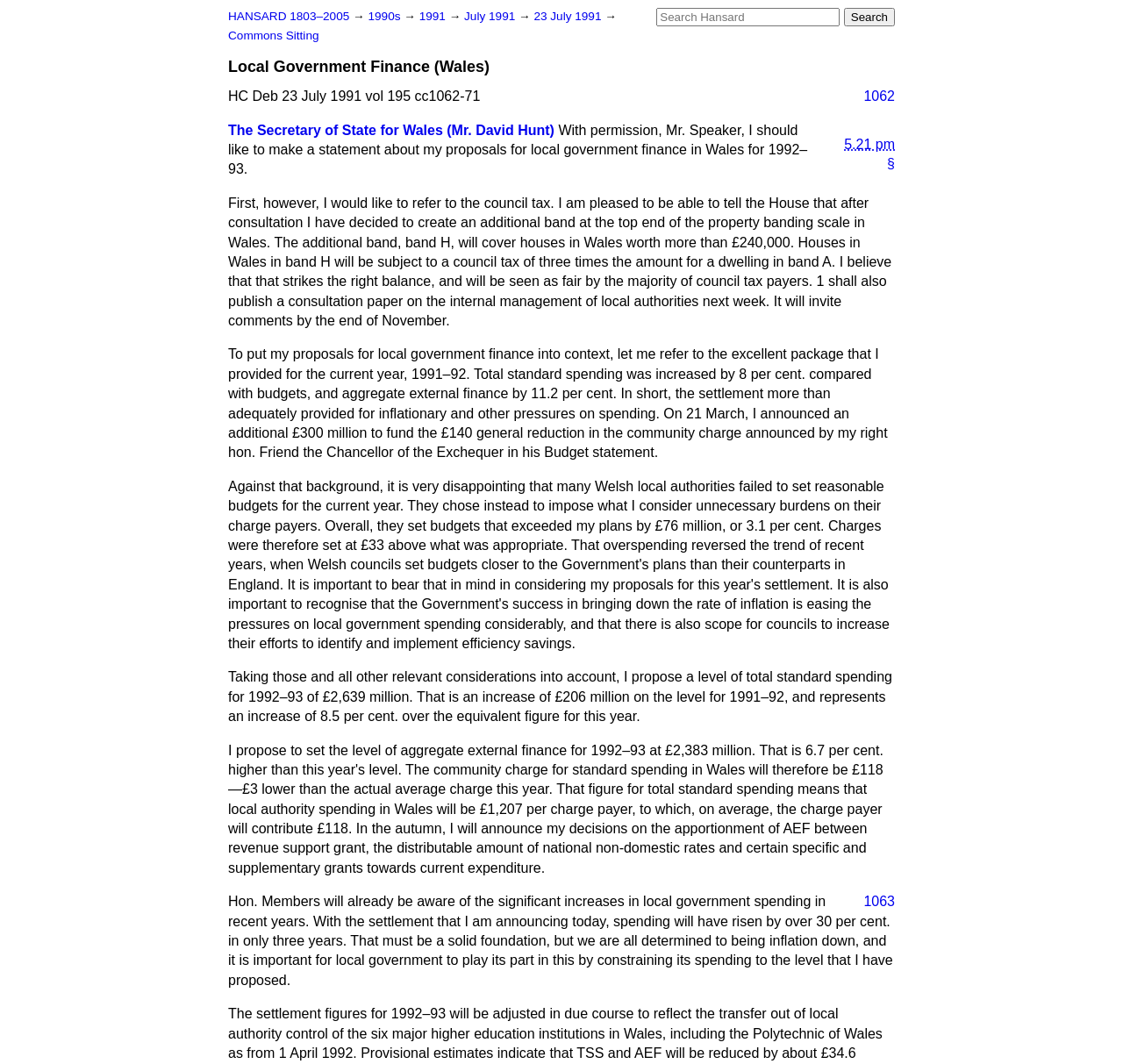Indicate the bounding box coordinates of the clickable region to achieve the following instruction: "Go to Commons Sitting."

[0.203, 0.028, 0.284, 0.04]